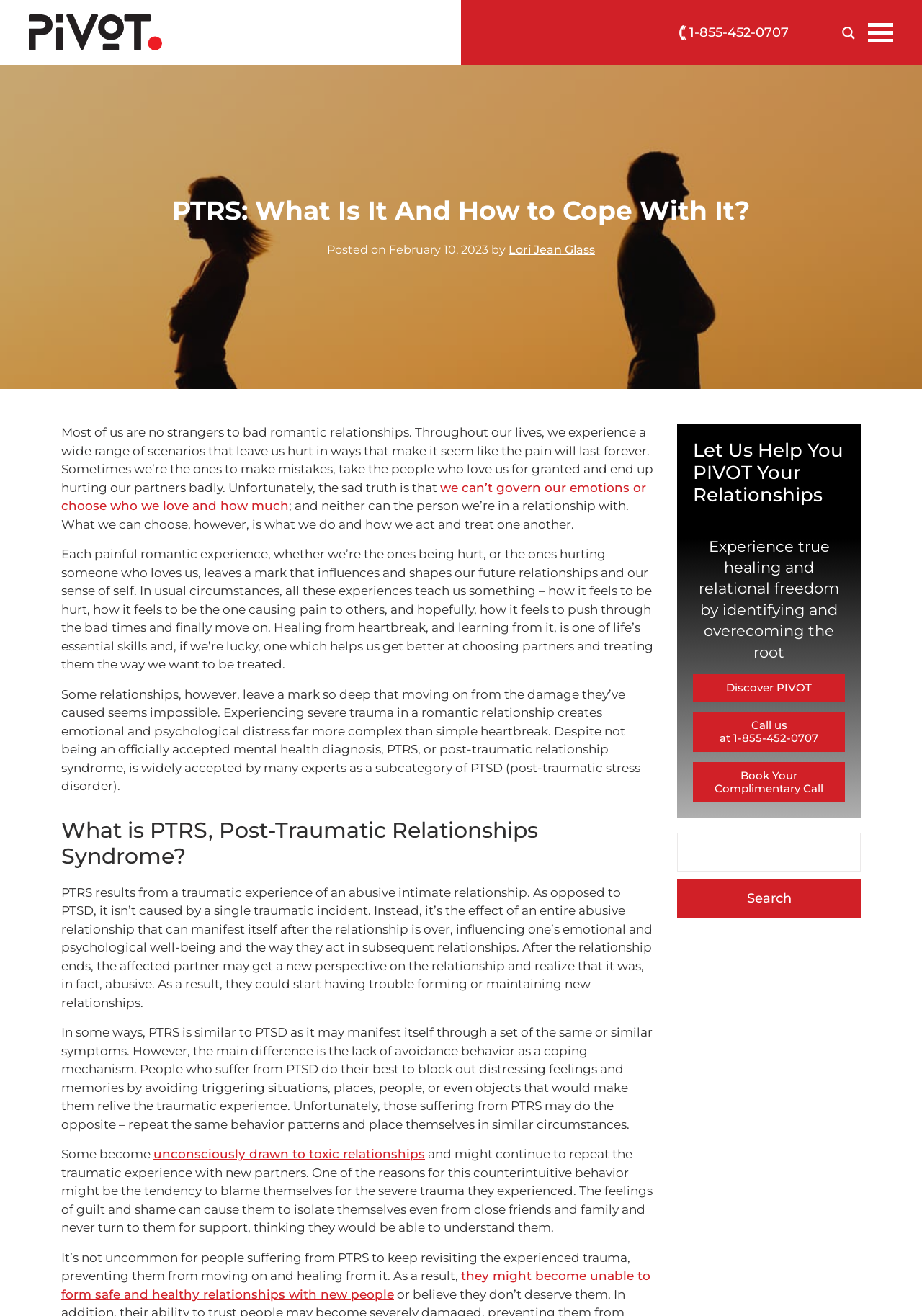What is the purpose of the 'Discover PIVOT' button?
Based on the screenshot, answer the question with a single word or phrase.

To experience true healing and relational freedom